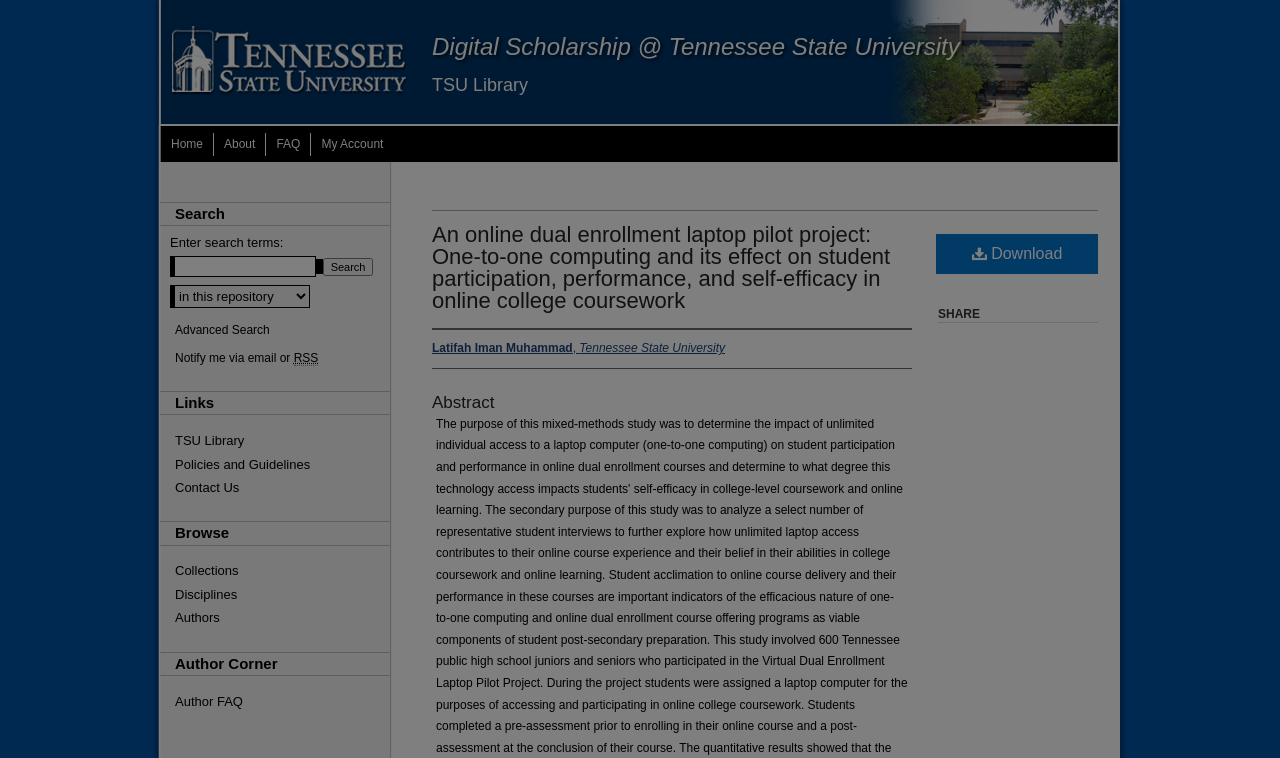Explain the contents of the webpage comprehensively.

This webpage appears to be a research article or academic paper titled "An online dual enrollment laptop pilot project: One-to-one computing and its effect on student participation, performance, and self-efficacy in online college coursework" by Latifah Iman Muhammad. 

At the top of the page, there is a menu link on the right side, and a link to "Digital Scholarship @ Tennessee State University" on the left side, accompanied by an image. Below this, there are two headings: "Digital Scholarship @ Tennessee State University" and "TSU Library", with links to each. 

On the left side of the page, there is a navigation menu with links to "Home", "About", "FAQ", and "My Account". 

The main content of the page is divided into sections, starting with the title and author information. Below this, there is an abstract section, followed by a "Download" link and a "SHARE" heading. 

On the right side of the page, there is a search box with a label "Enter search terms:" and a search button. Below this, there are links to "Advanced Search", "Notify me via email or RSS", and a combobox. 

Further down, there are headings for "Links", "Browse", and "Author Corner", each with several links to related pages, such as "TSU Library", "Policies and Guidelines", "Contact Us", "Collections", "Disciplines", "Authors", and "Author FAQ".